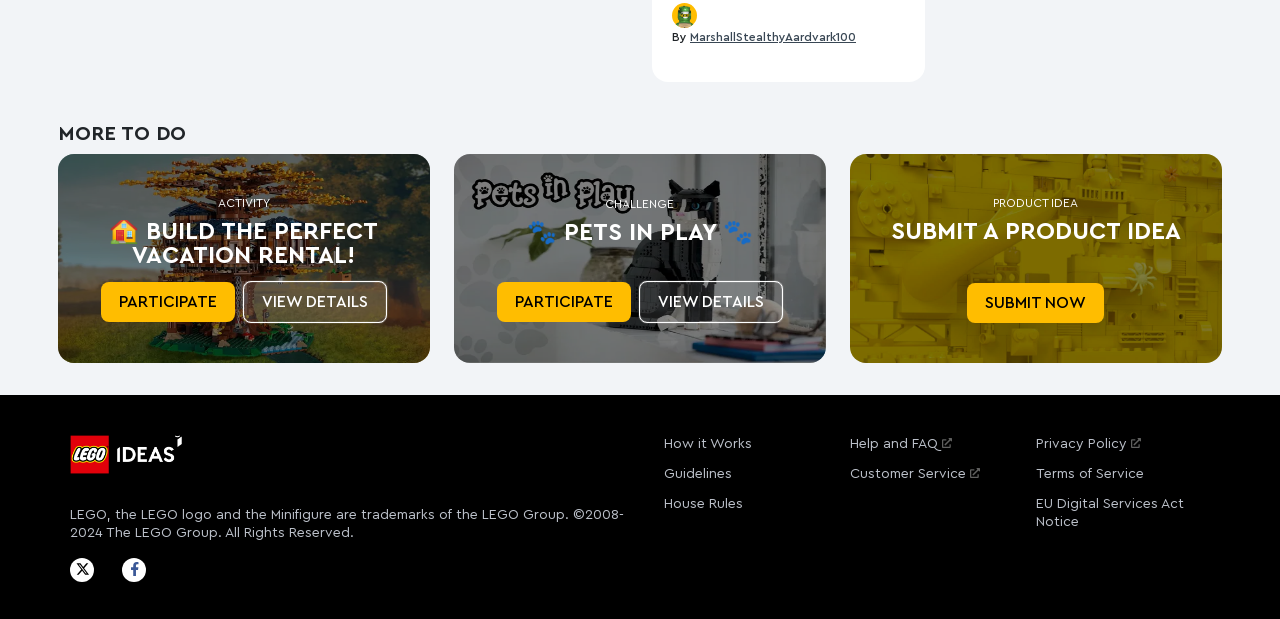Identify the bounding box coordinates for the element you need to click to achieve the following task: "View Pets in Play". The coordinates must be four float values ranging from 0 to 1, formatted as [left, top, right, bottom].

[0.388, 0.455, 0.493, 0.519]